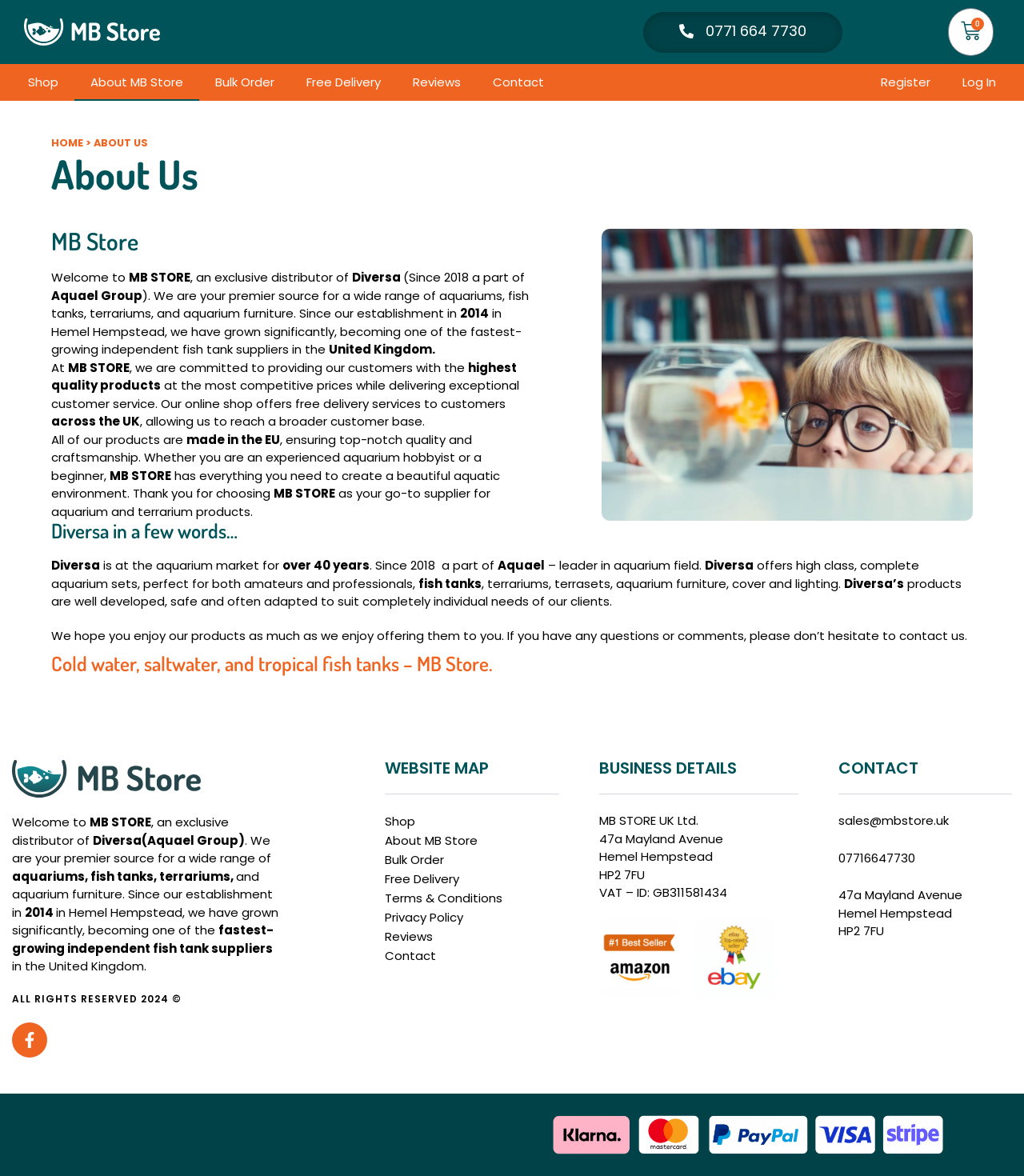Where is the store located?
Give a thorough and detailed response to the question.

The location of the store can be found in the main content of the webpage, which mentions 'Since our establishment in 2014 in Hemel Hempstead, we have grown significantly...' This indicates that the store is located in Hemel Hempstead.